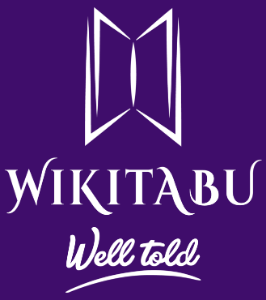What is the font style of the phrase 'Well told'?
Your answer should be a single word or phrase derived from the screenshot.

Softer, flowing script